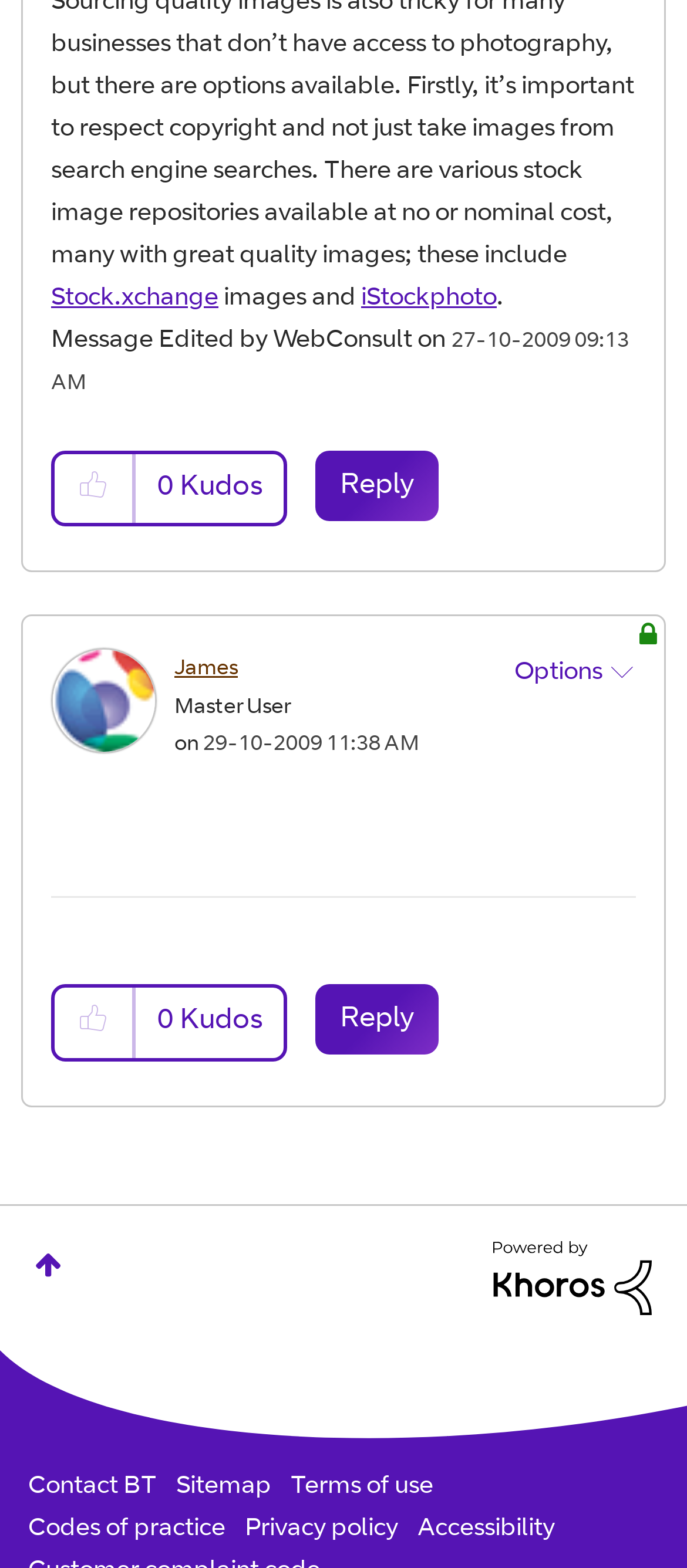Identify the bounding box coordinates of the region that needs to be clicked to carry out this instruction: "Click on the 'View Profile of James' link". Provide these coordinates as four float numbers ranging from 0 to 1, i.e., [left, top, right, bottom].

[0.254, 0.42, 0.346, 0.433]